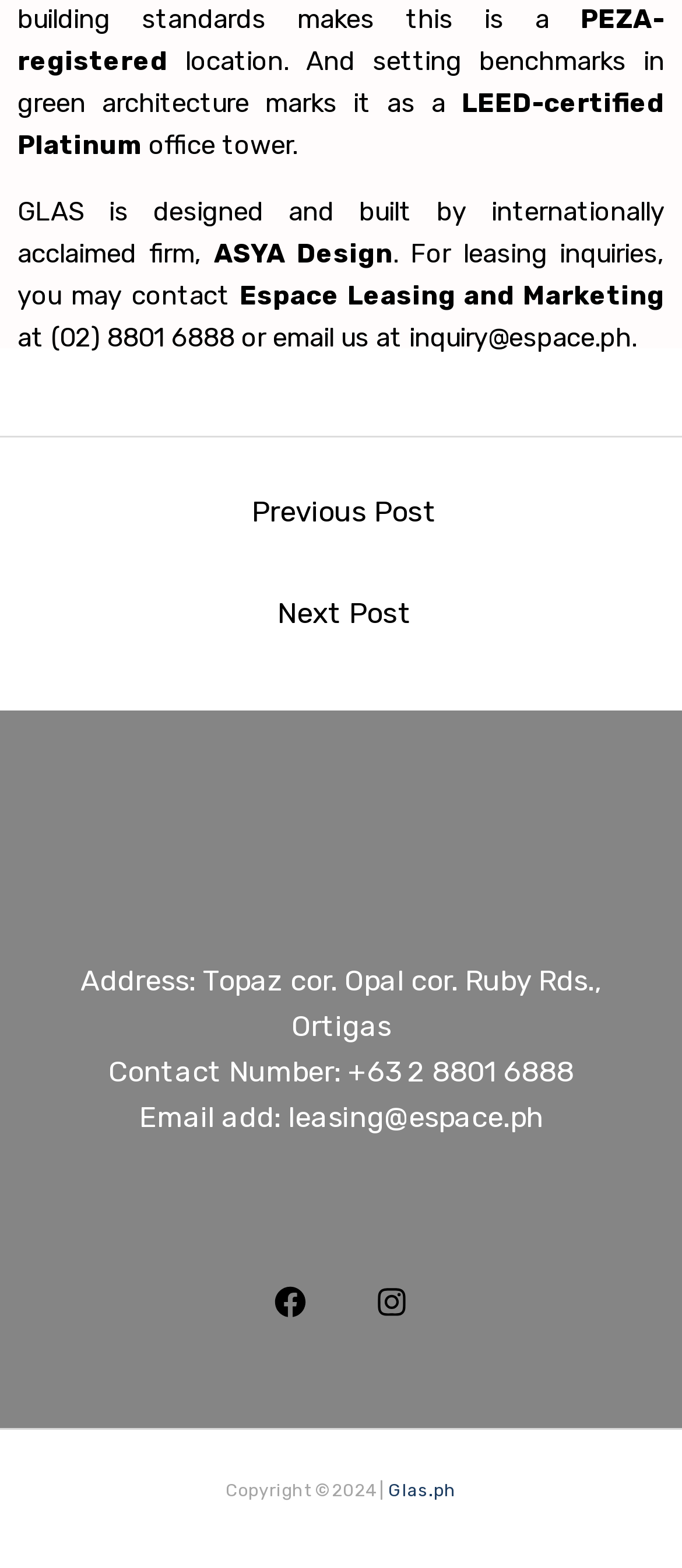Use the details in the image to answer the question thoroughly: 
Who designed the GLAS office tower?

The designer of the GLAS office tower can be found in the text 'GLAS is designed and built by internationally acclaimed firm, ASYA Design.' which is located at the top of the webpage, indicating that ASYA Design is the designer of the office tower.